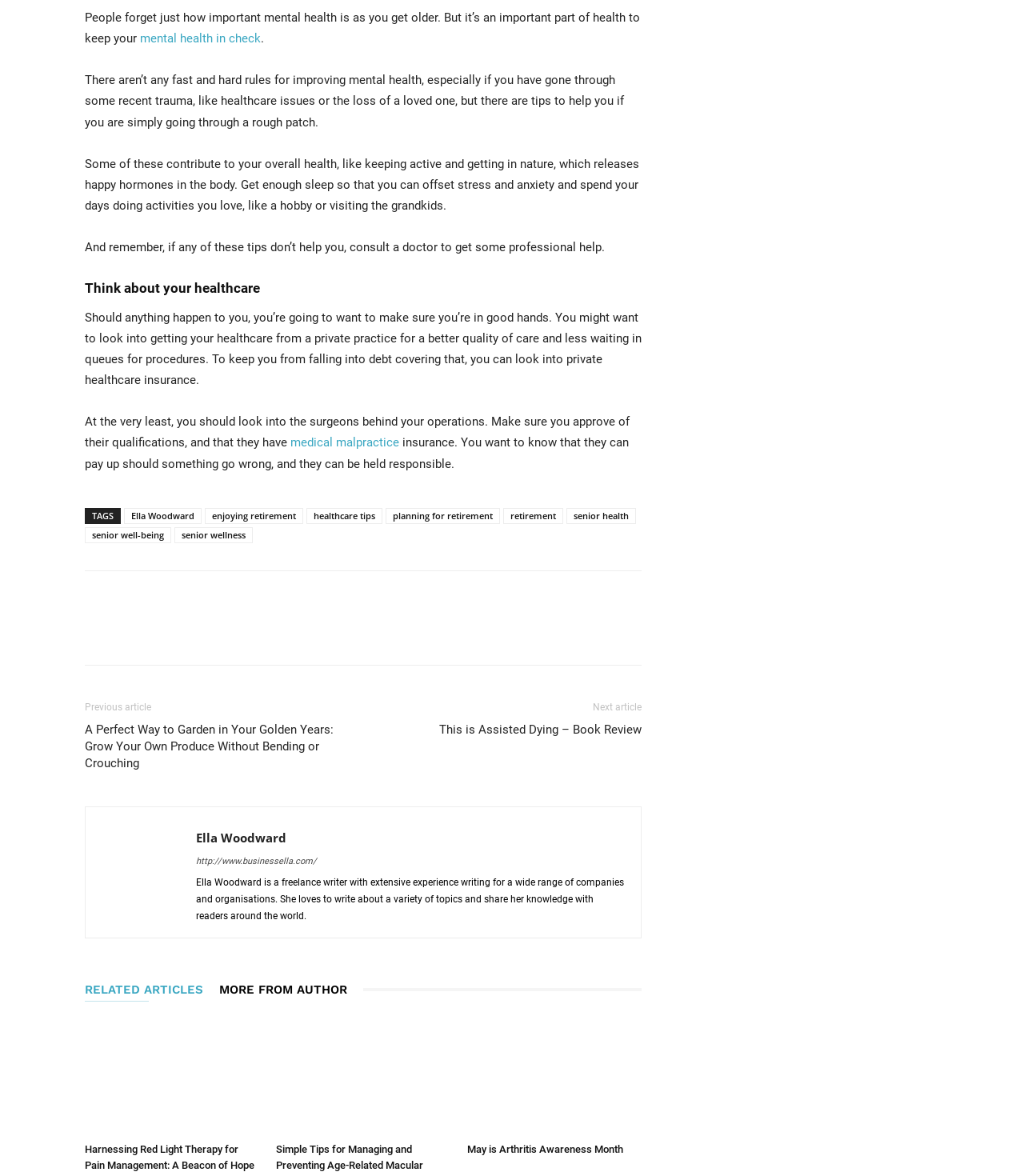Identify the bounding box for the given UI element using the description provided. Coordinates should be in the format (top-left x, top-left y, bottom-right x, bottom-right y) and must be between 0 and 1. Here is the description: Linkedin

[0.227, 0.524, 0.258, 0.551]